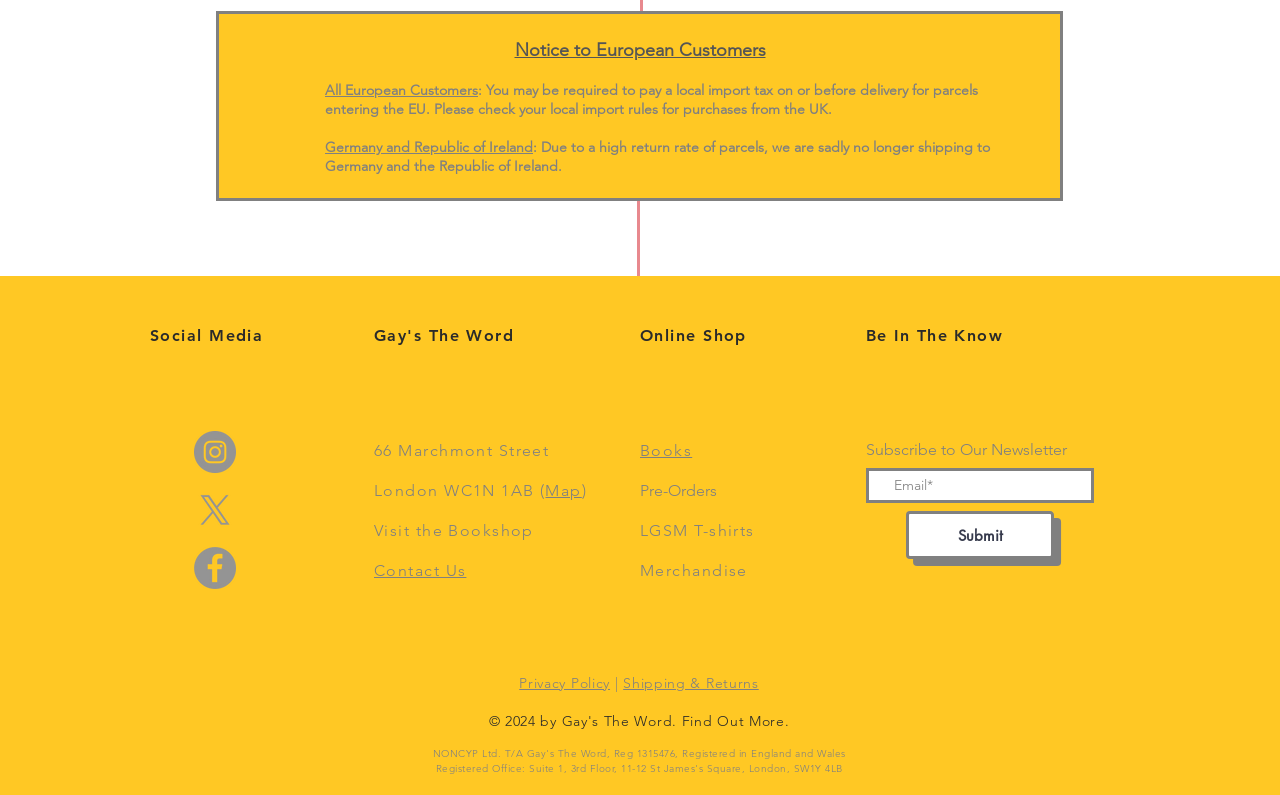Please locate the bounding box coordinates for the element that should be clicked to achieve the following instruction: "Visit the Bookshop". Ensure the coordinates are given as four float numbers between 0 and 1, i.e., [left, top, right, bottom].

[0.292, 0.655, 0.417, 0.681]